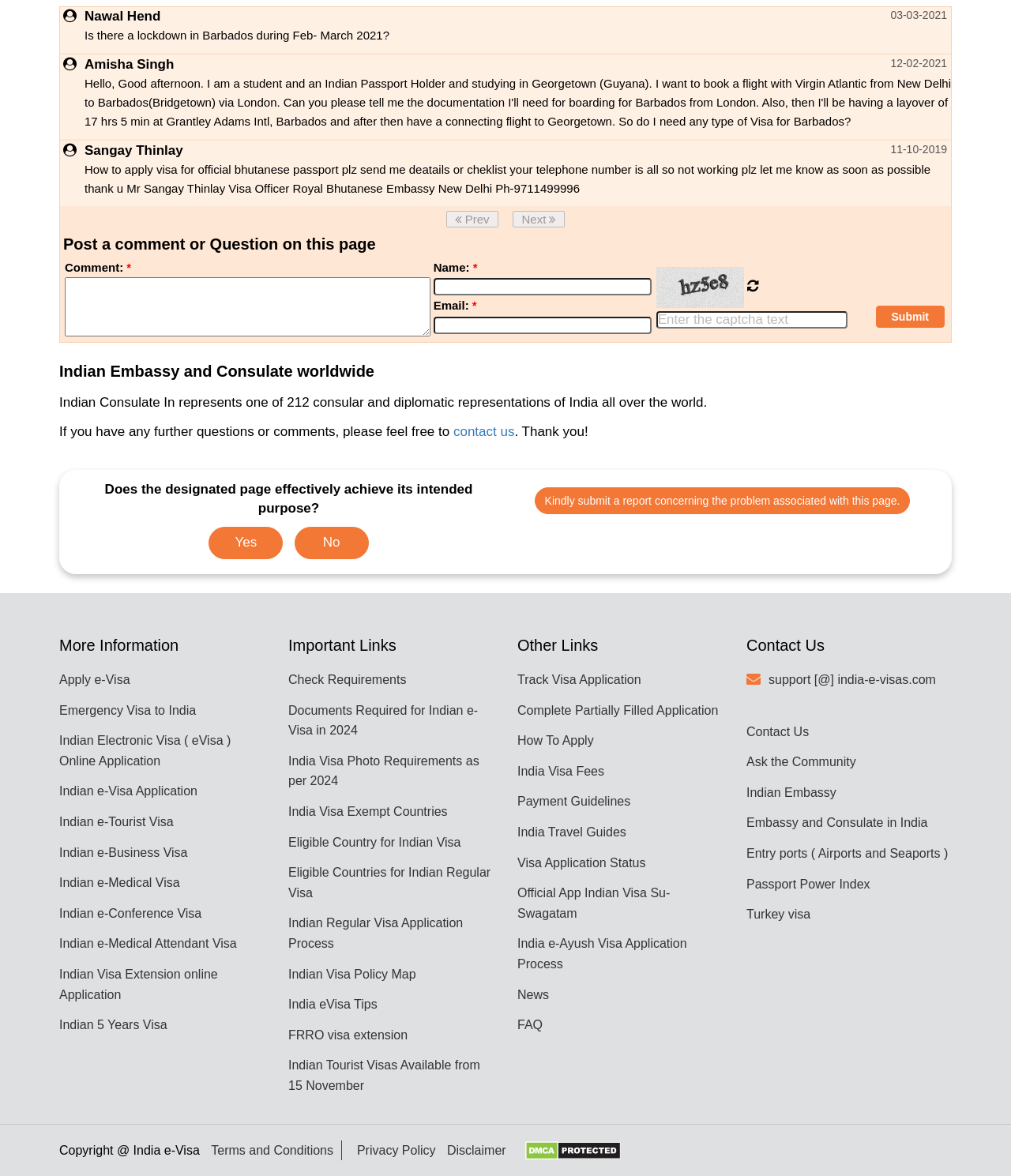What is the email address provided for support?
Based on the image, provide a one-word or brief-phrase response.

support [@] india-e-visas.com